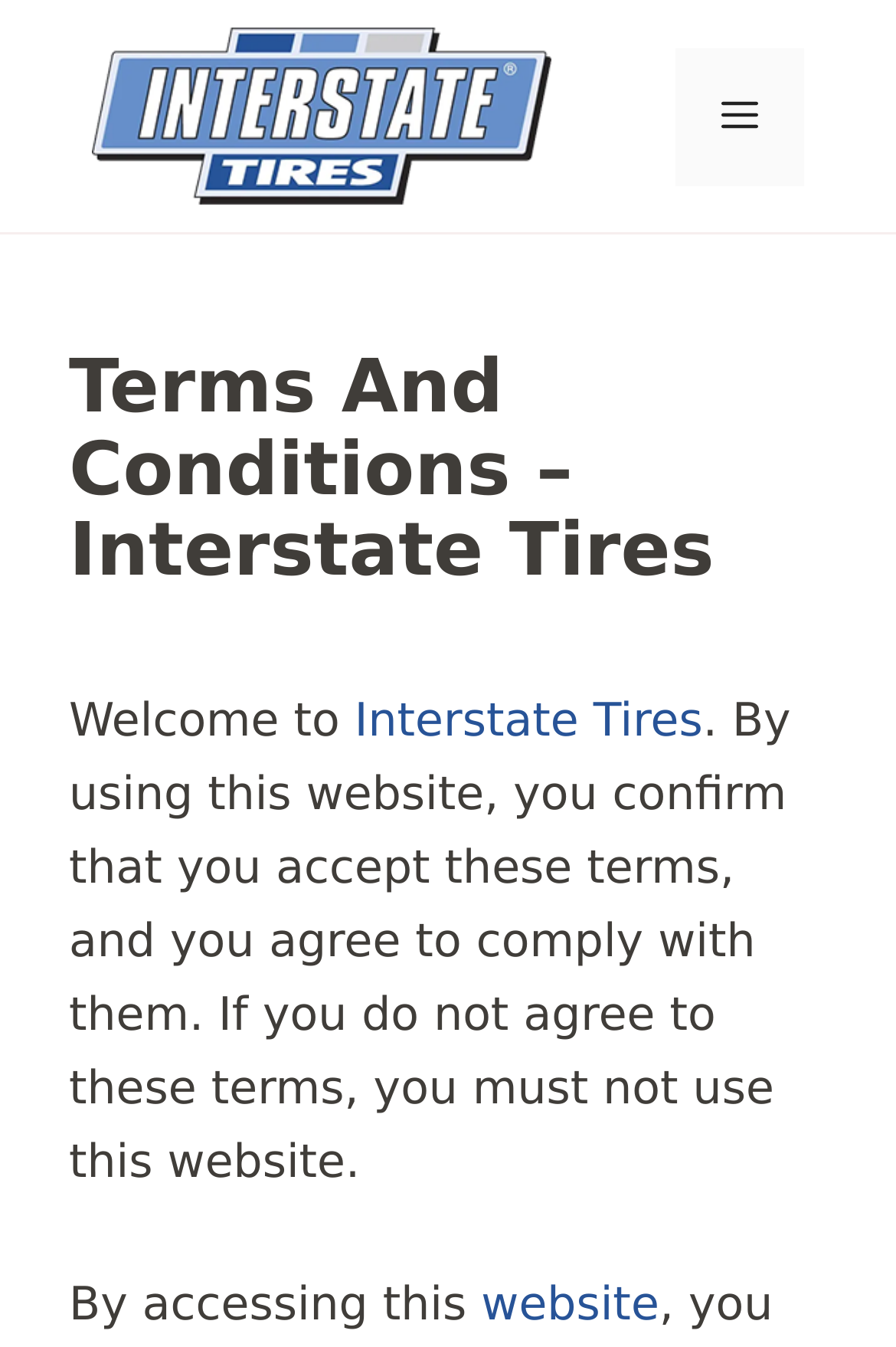Please extract the title of the webpage.

Terms And Conditions – Interstate Tires